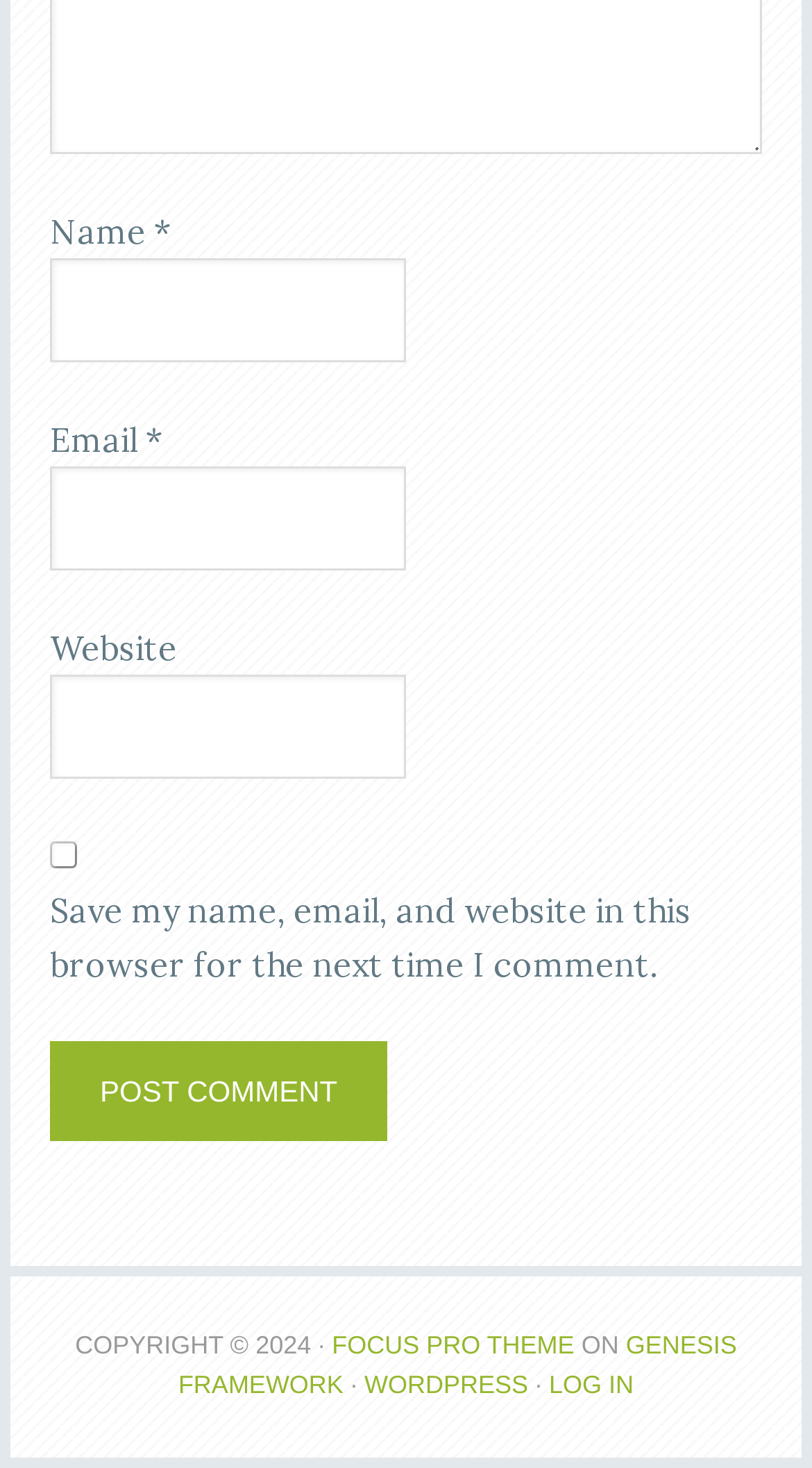What is the purpose of the checkbox?
Based on the screenshot, respond with a single word or phrase.

Save comment info